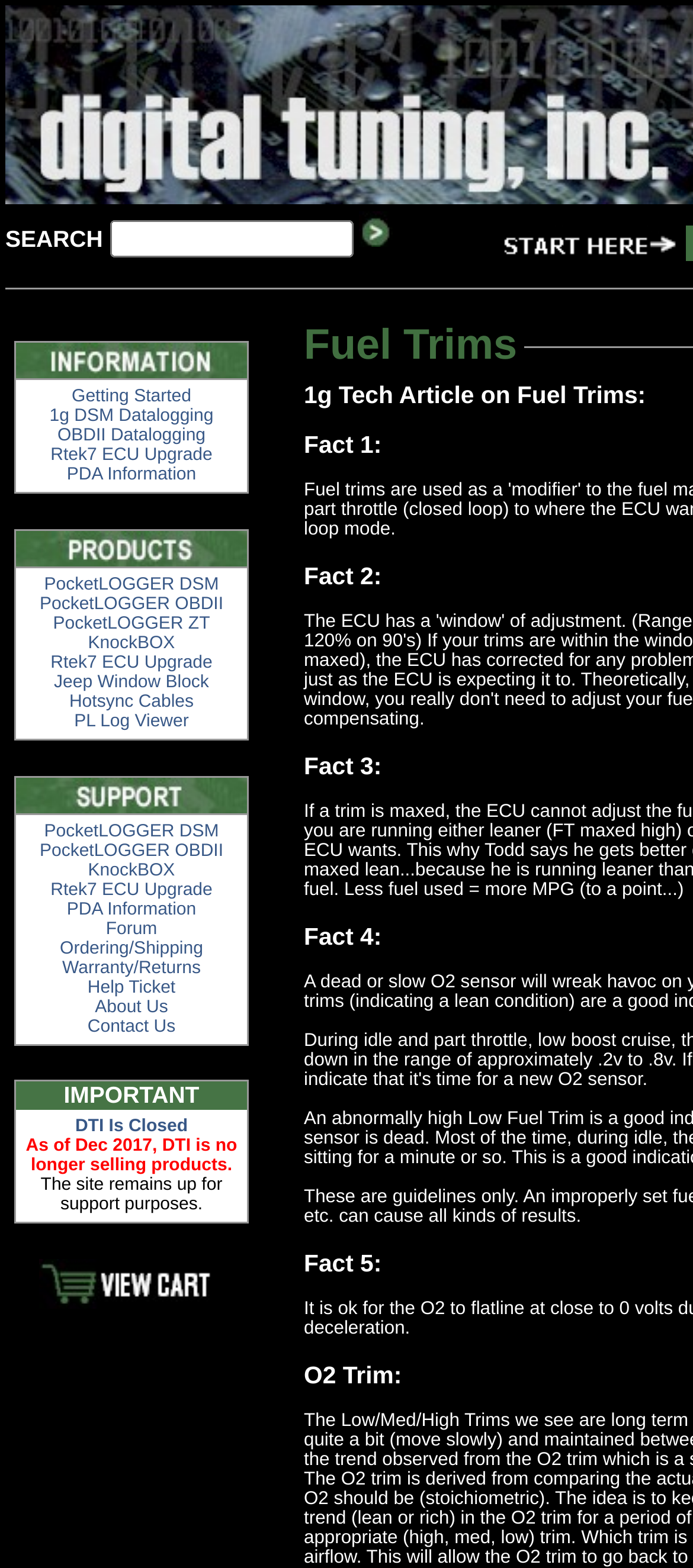What is PocketLOGGER?
Using the information from the image, answer the question thoroughly.

PocketLOGGER appears to be a product or brand mentioned on the webpage, as it is listed alongside other products and technologies such as DSM, OBDII, and Rtek7 ECU Upgrade. The webpage provides links to more information about PocketLOGGER and its related products.